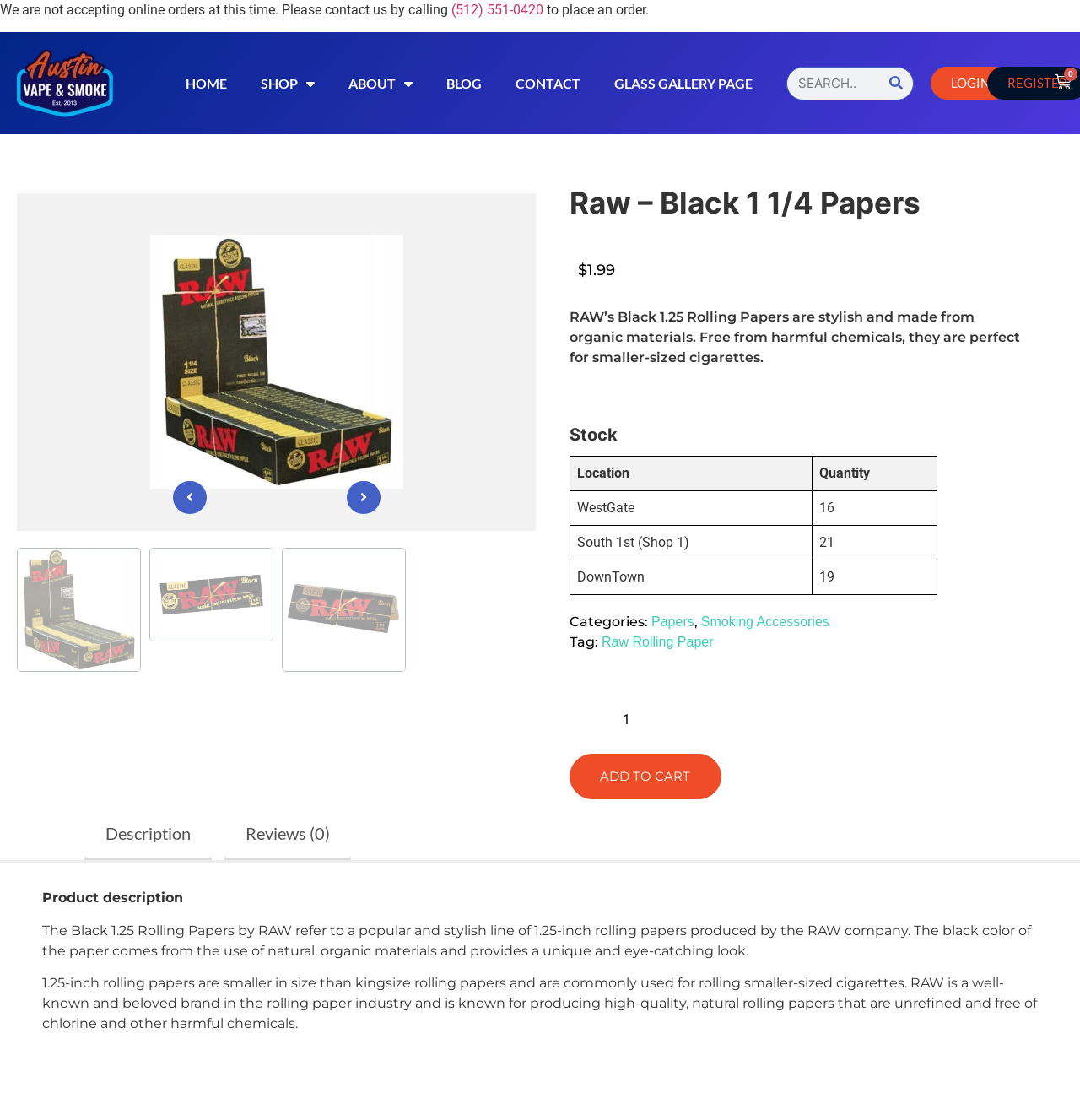Can you locate the main headline on this webpage and provide its text content?

Raw – Black 1 1/4 Papers